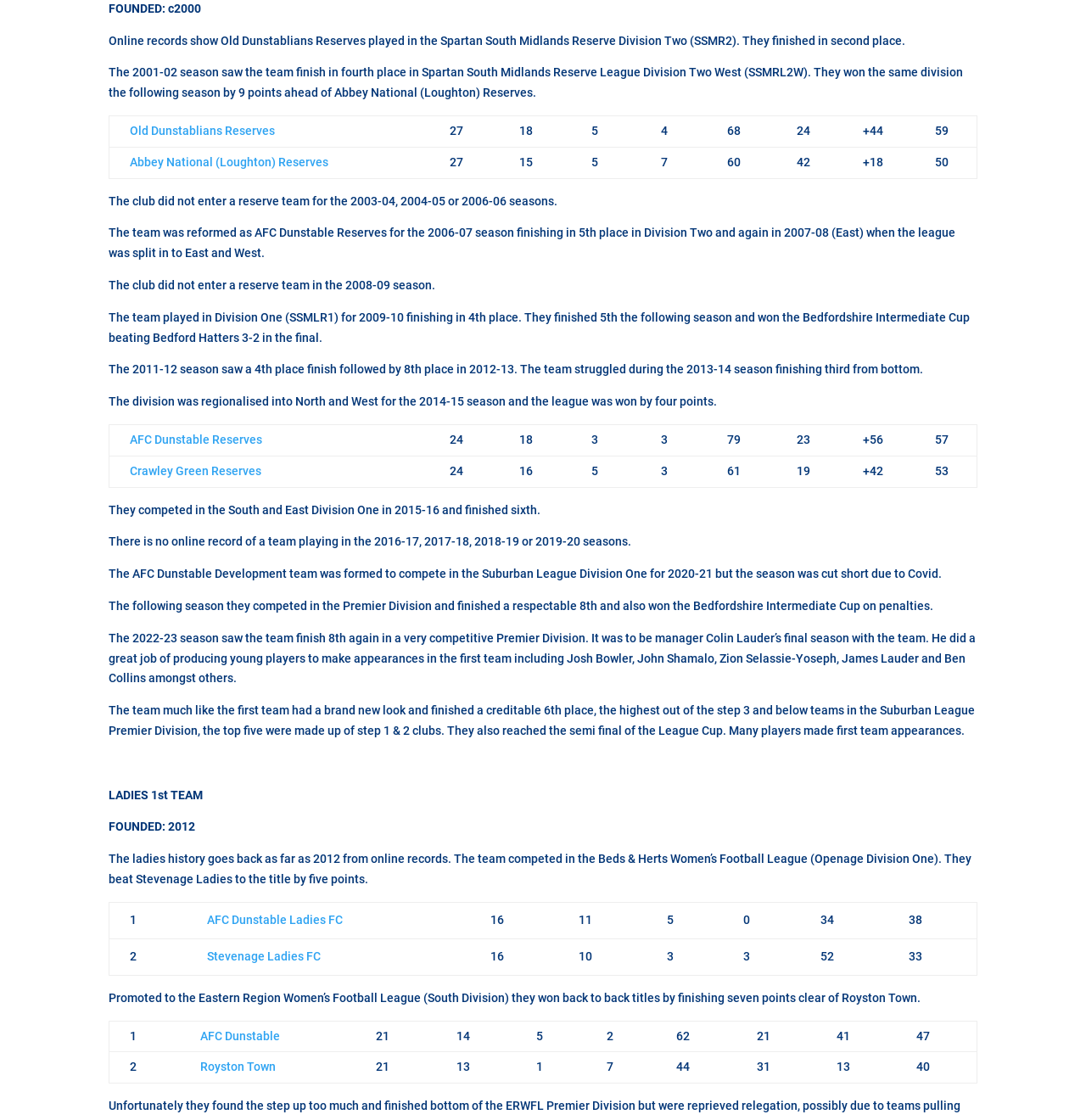What is the name of the team that AFC Dunstable Reserves played against in the Bedfordshire Intermediate Cup final in the 2010-11 season?
Please provide a comprehensive answer based on the details in the screenshot.

The answer can be found in the fifth StaticText element, which states 'They finished 5th the following season and won the Bedfordshire Intermediate Cup beating Bedford Hatters 3-2 in the final.'.